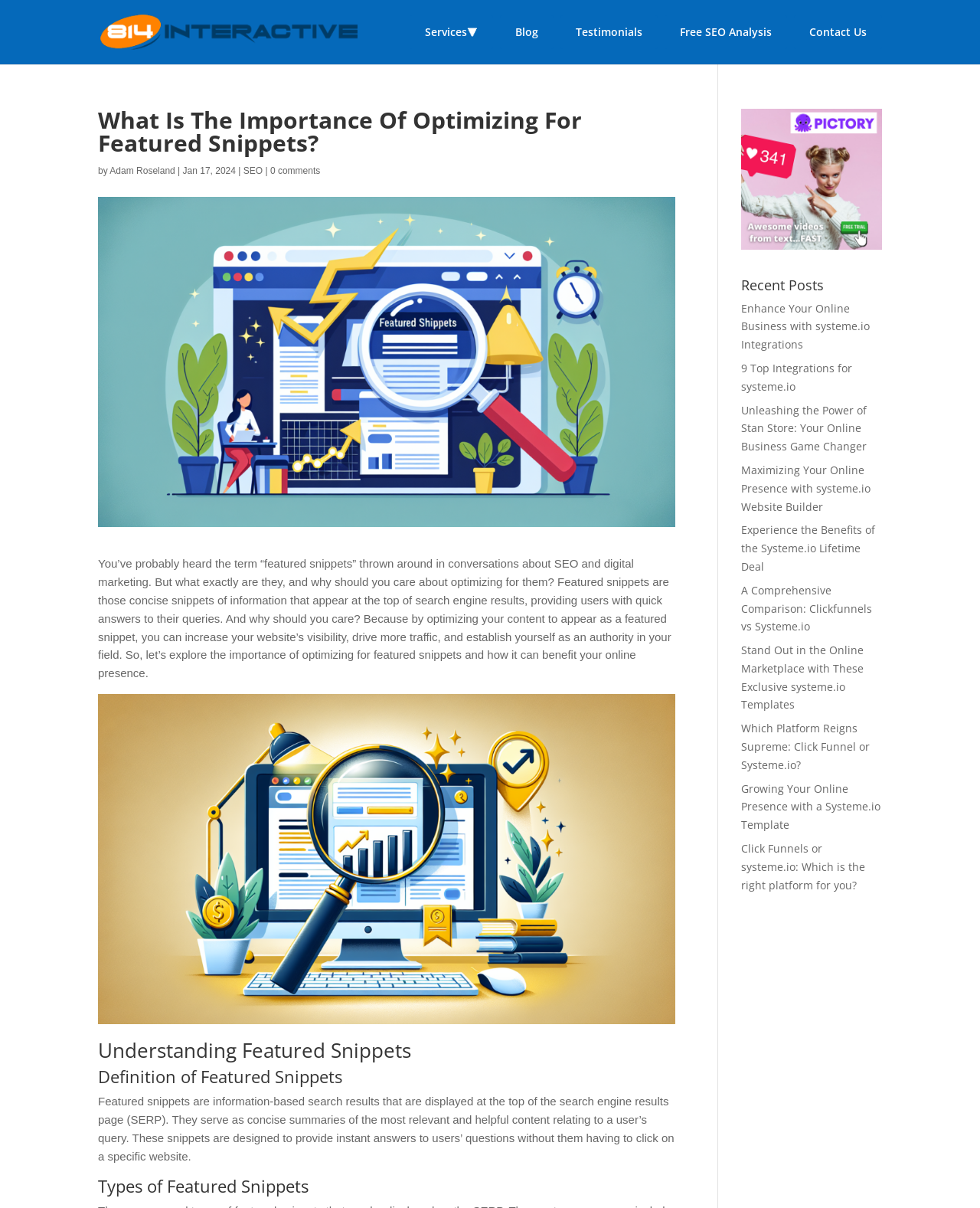Reply to the question below using a single word or brief phrase:
What is the name of the company mentioned in the top navigation bar?

814 Interactive